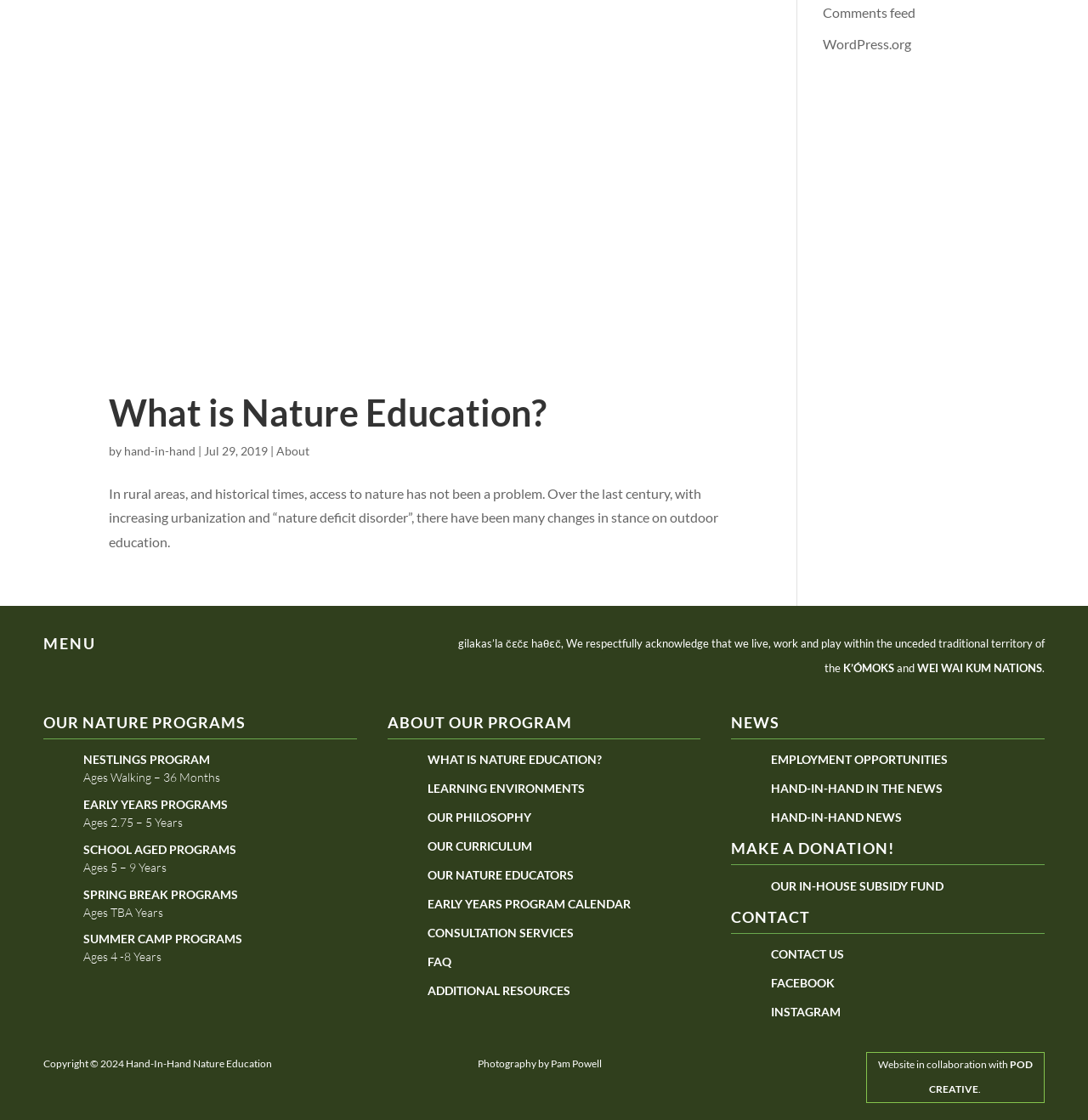What is the age range for the SUMMER CAMP PROGRAMS?
Refer to the screenshot and answer in one word or phrase.

4 - 8 Years